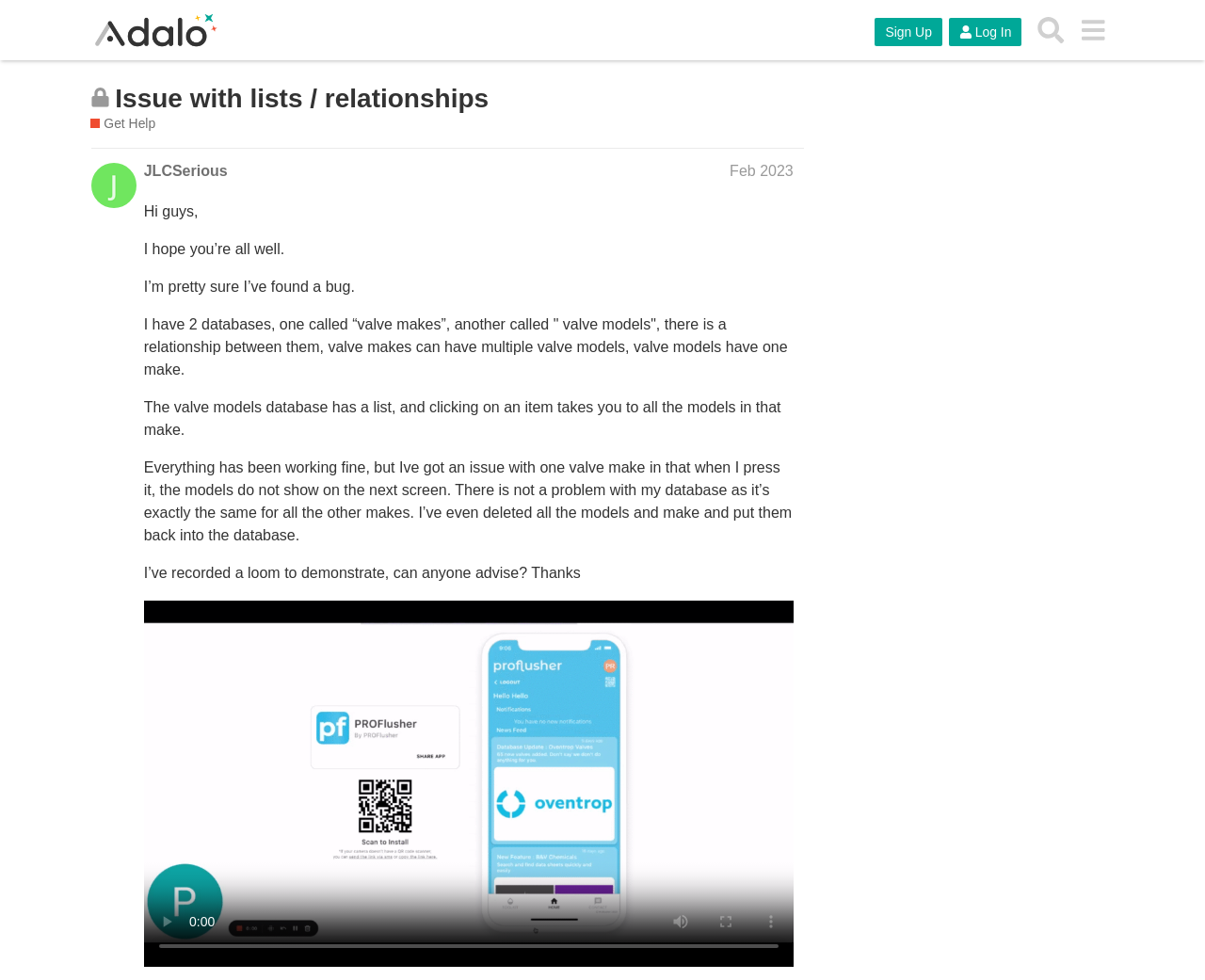Identify the bounding box coordinates for the element that needs to be clicked to fulfill this instruction: "Click on the 'Sign Up' button". Provide the coordinates in the format of four float numbers between 0 and 1: [left, top, right, bottom].

[0.726, 0.018, 0.782, 0.047]